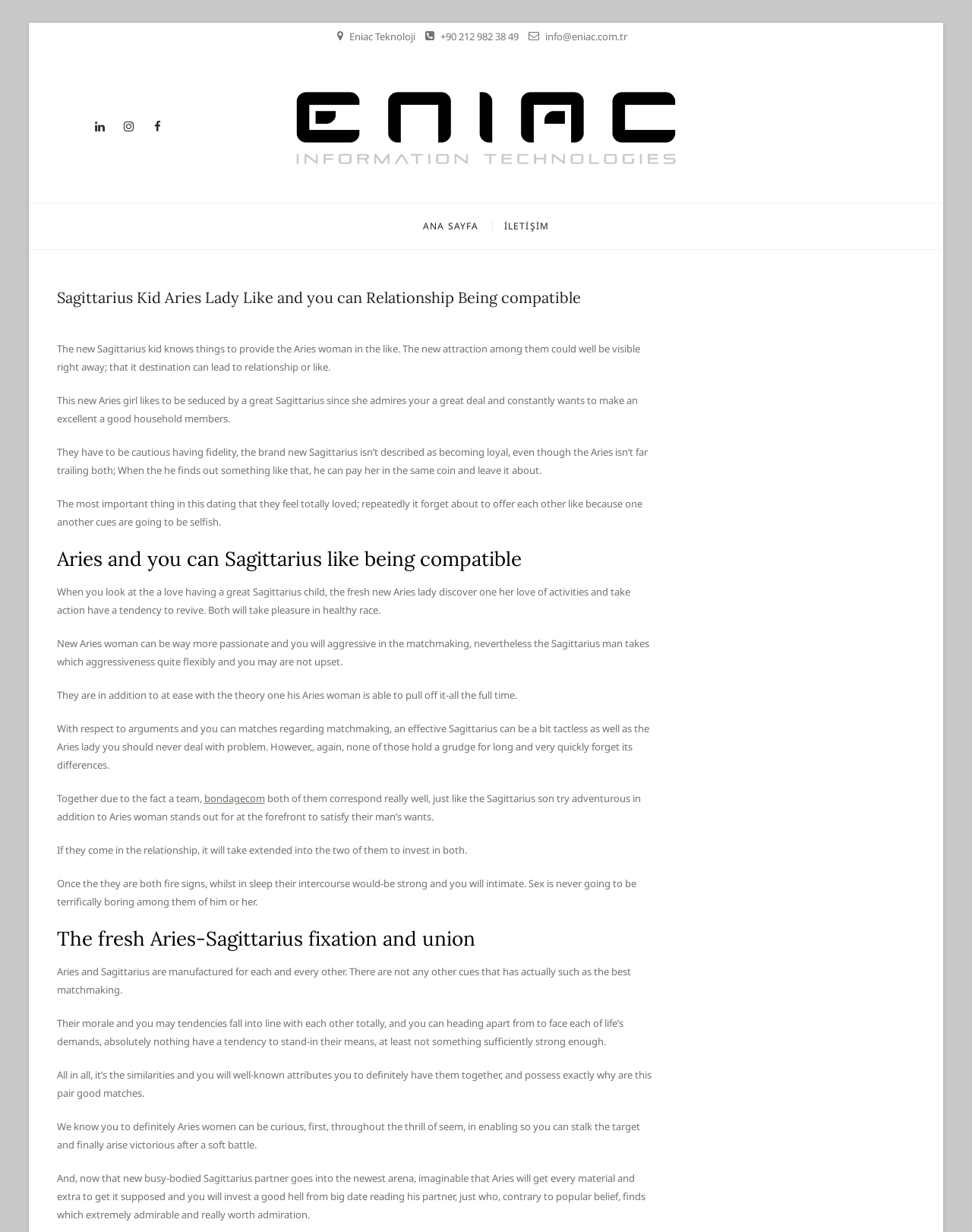Identify the bounding box coordinates of the region I need to click to complete this instruction: "Contact Eniac Teknoloji".

[0.507, 0.165, 0.577, 0.202]